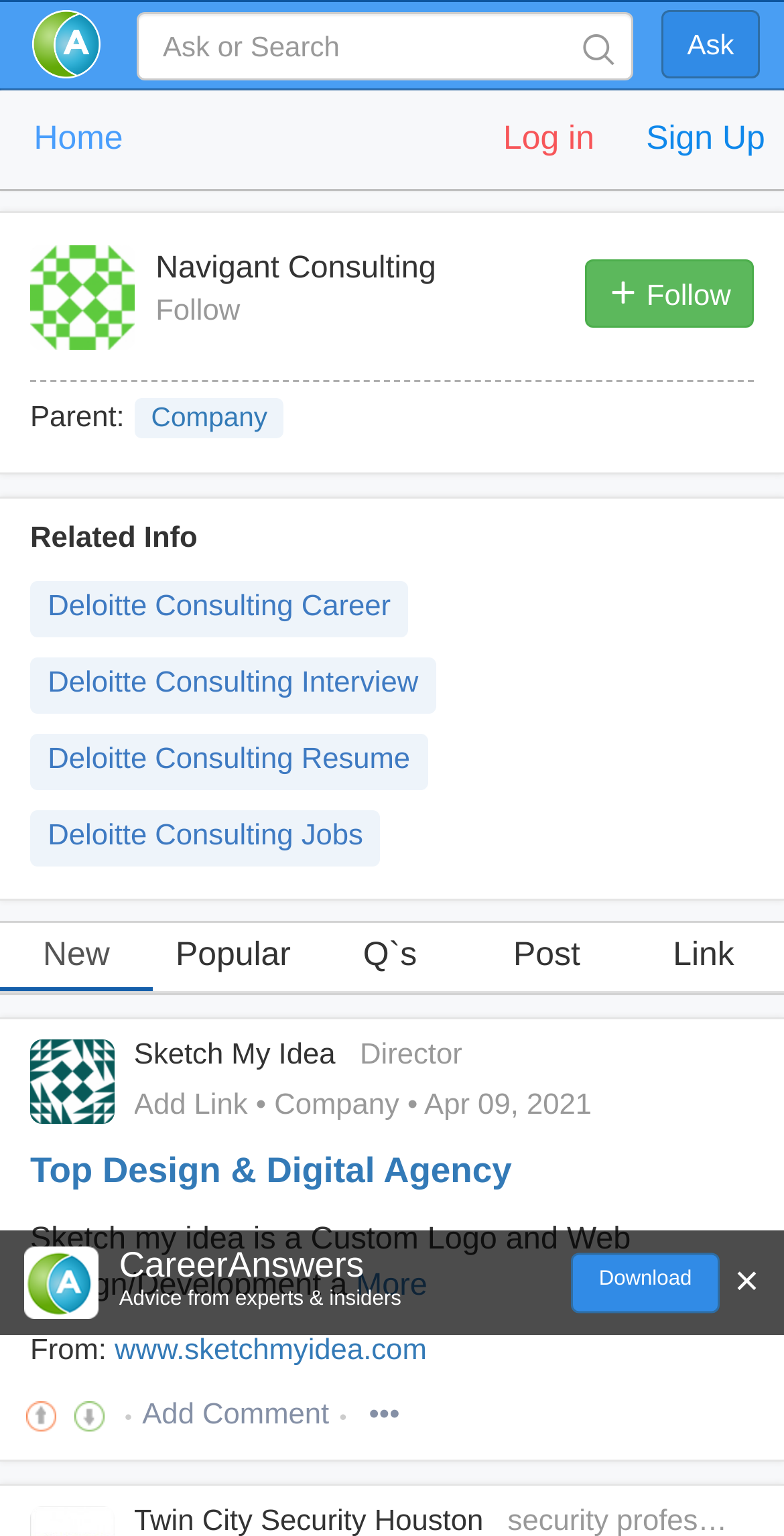What is the company name mentioned on the webpage?
Using the visual information from the image, give a one-word or short-phrase answer.

Navigant Consulting